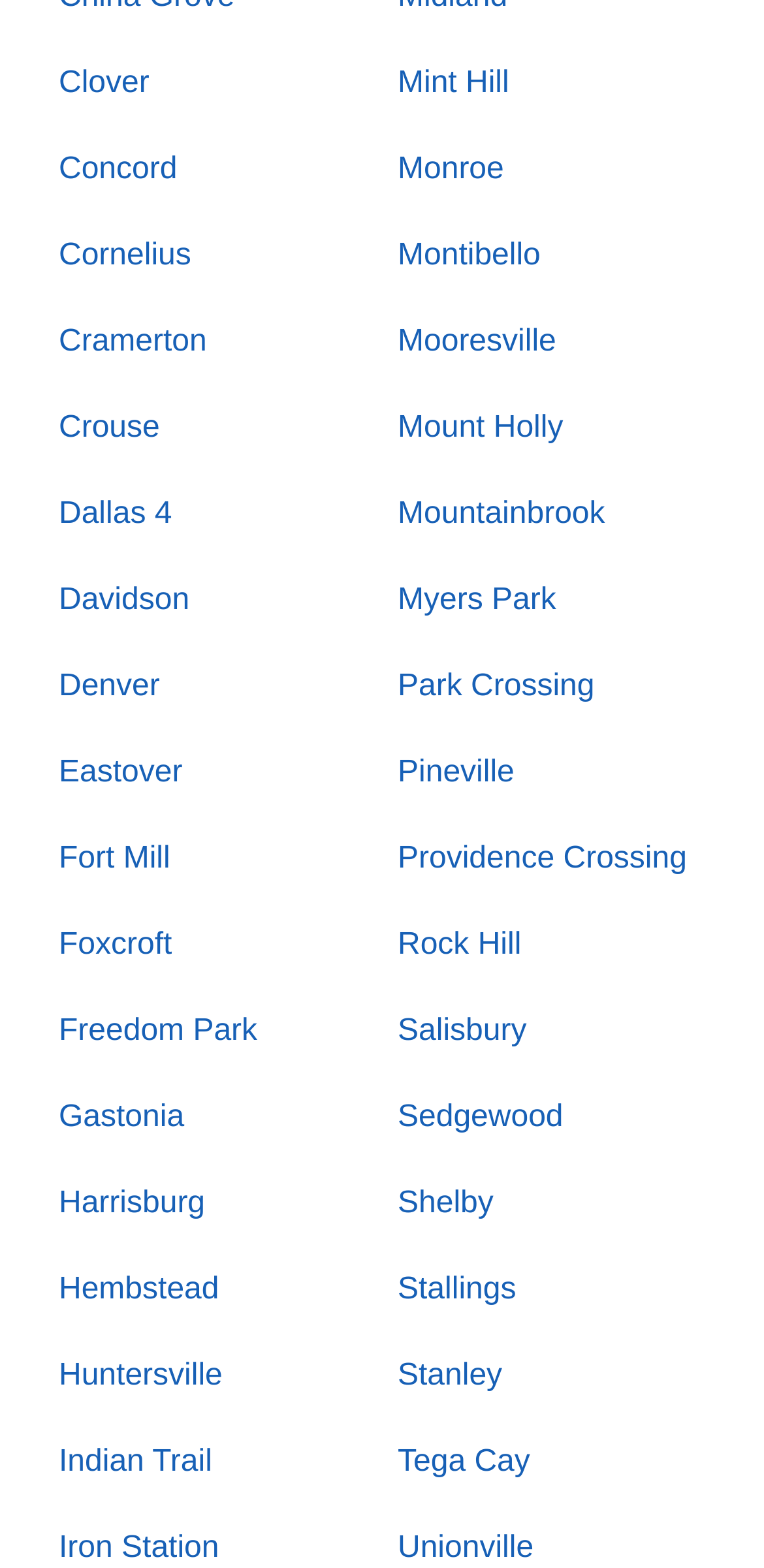Please identify the bounding box coordinates of the element on the webpage that should be clicked to follow this instruction: "Visit the main office and general enquiries page". The bounding box coordinates should be given as four float numbers between 0 and 1, formatted as [left, top, right, bottom].

None